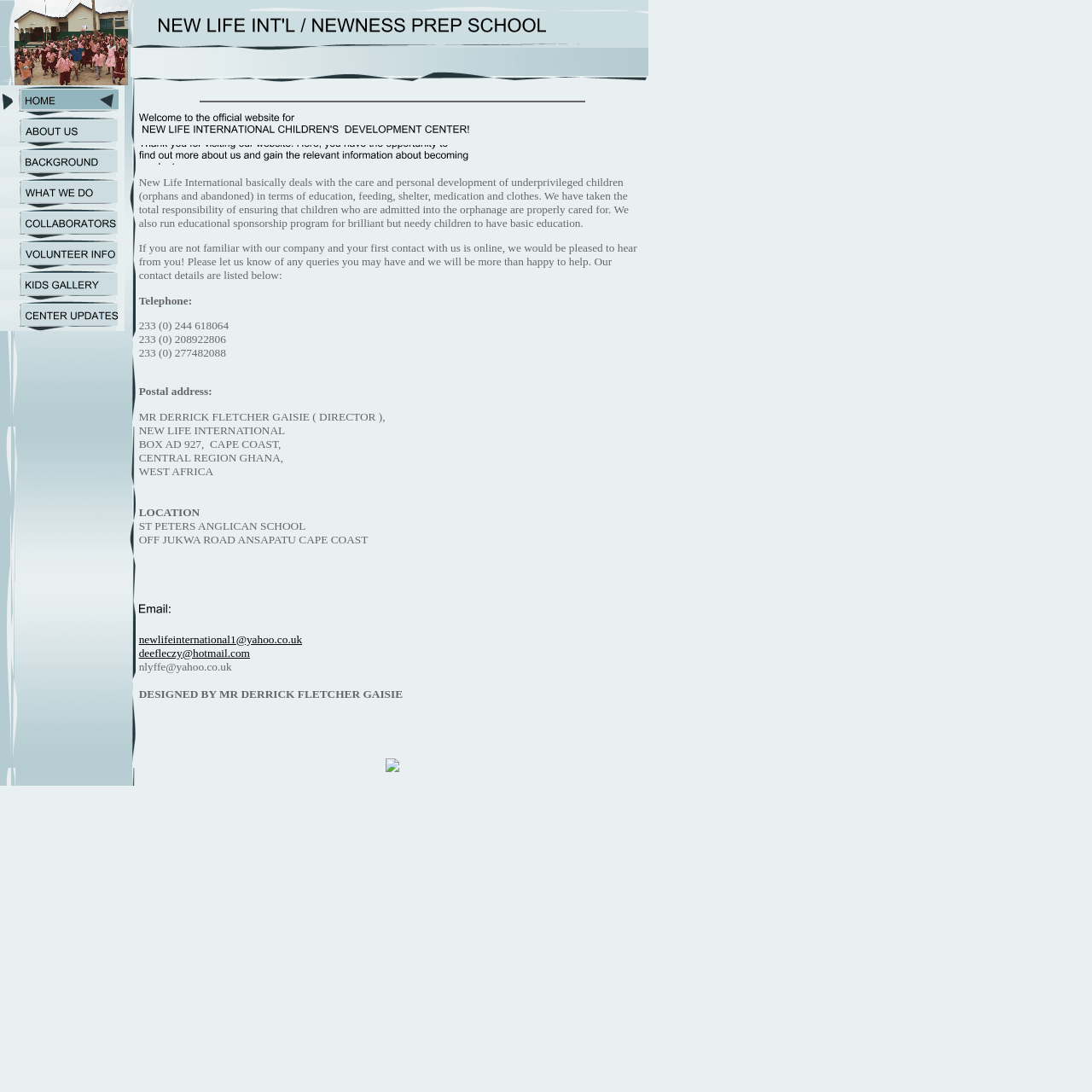Answer the question below using just one word or a short phrase: 
What is the organization's name?

New Life International